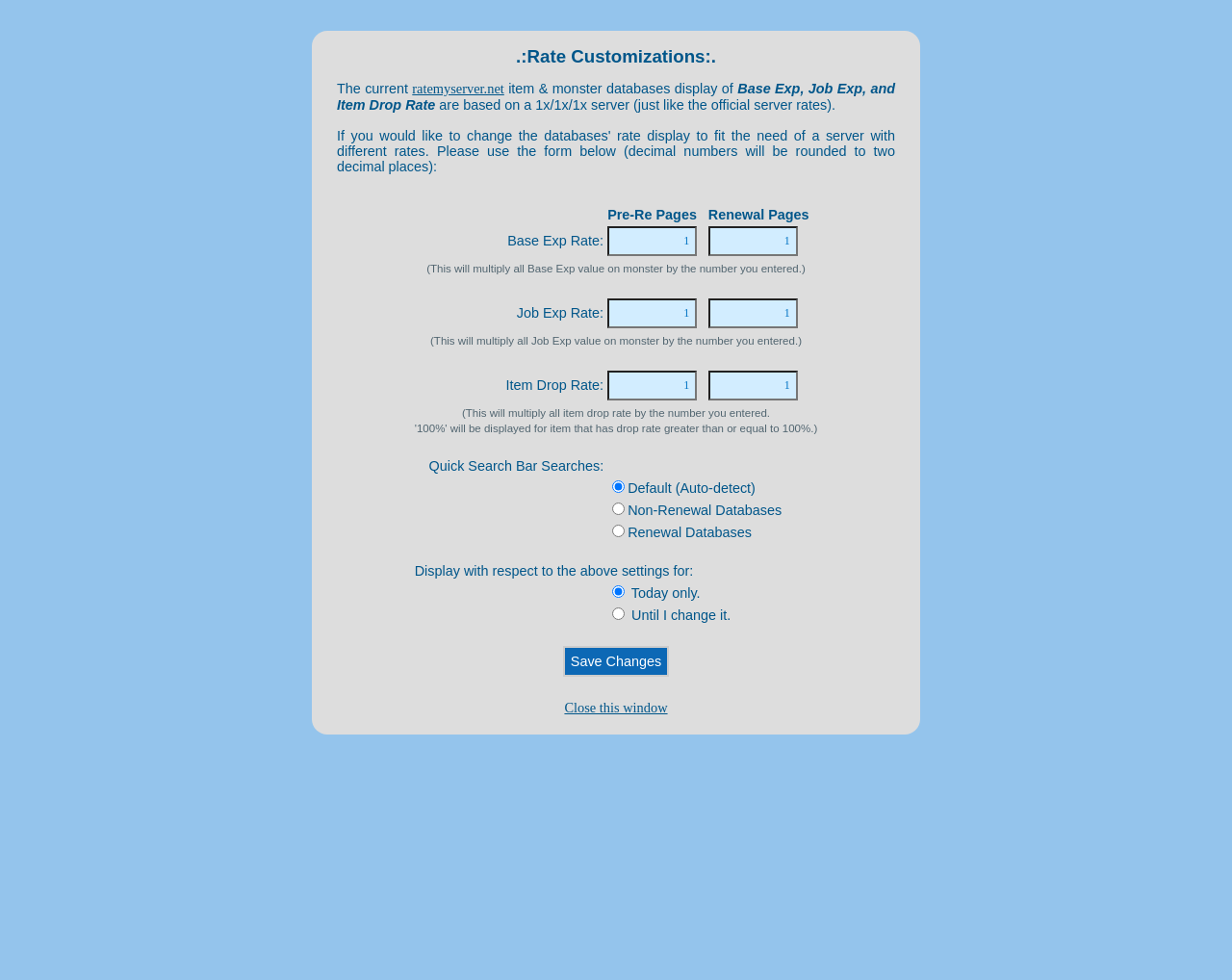What are the three types of rates that can be customized?
Using the image, provide a detailed and thorough answer to the question.

The webpage provides a table with three columns, each corresponding to a type of rate that can be customized. The columns are labeled 'Pre-Re Pages', 'Renewal Pages', and the rates that can be customized are Base Exp Rate, Job Exp Rate, and Item Drop Rate.